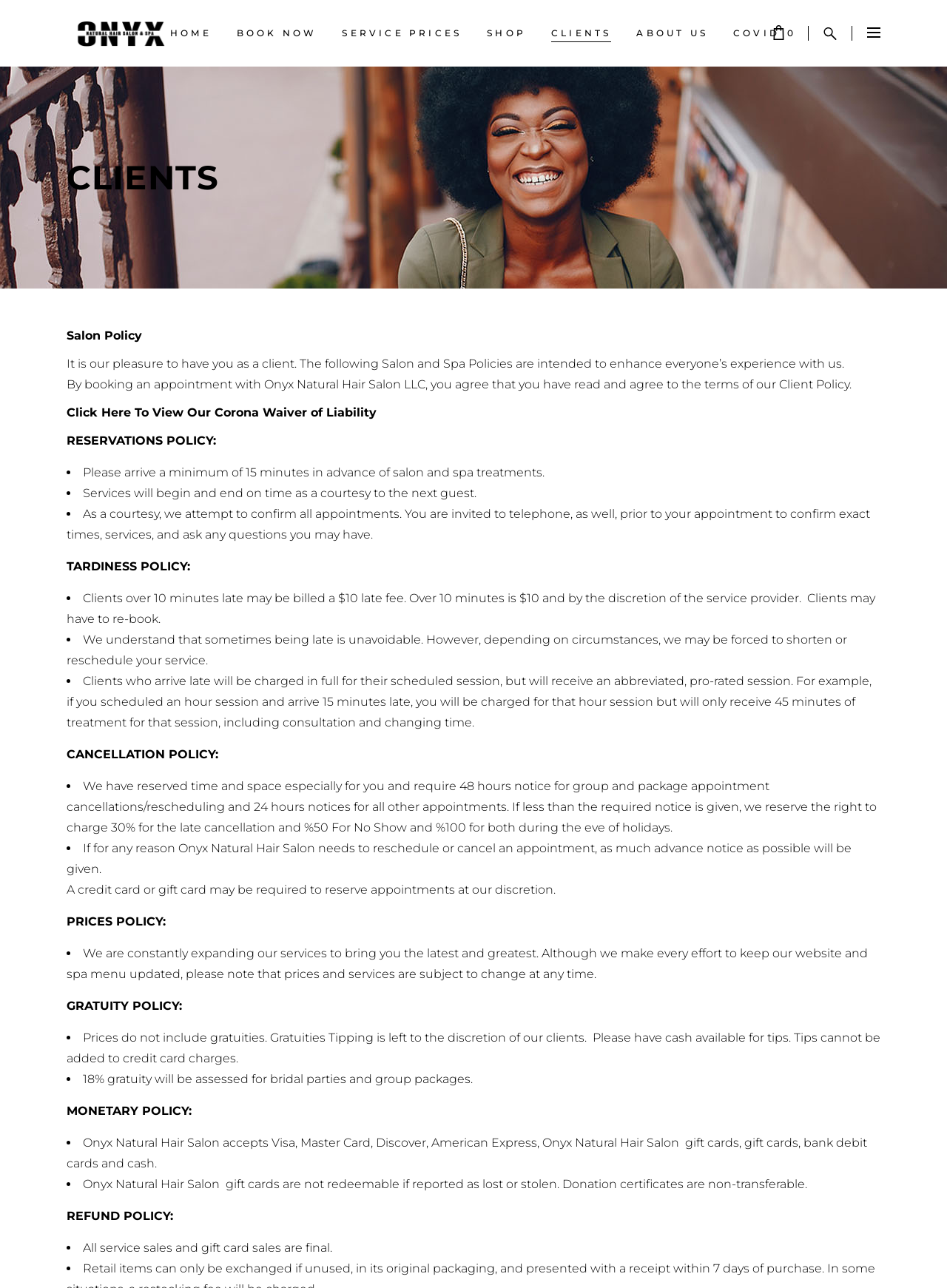Identify the bounding box coordinates of the HTML element based on this description: "About Us".

[0.659, 0.0, 0.761, 0.052]